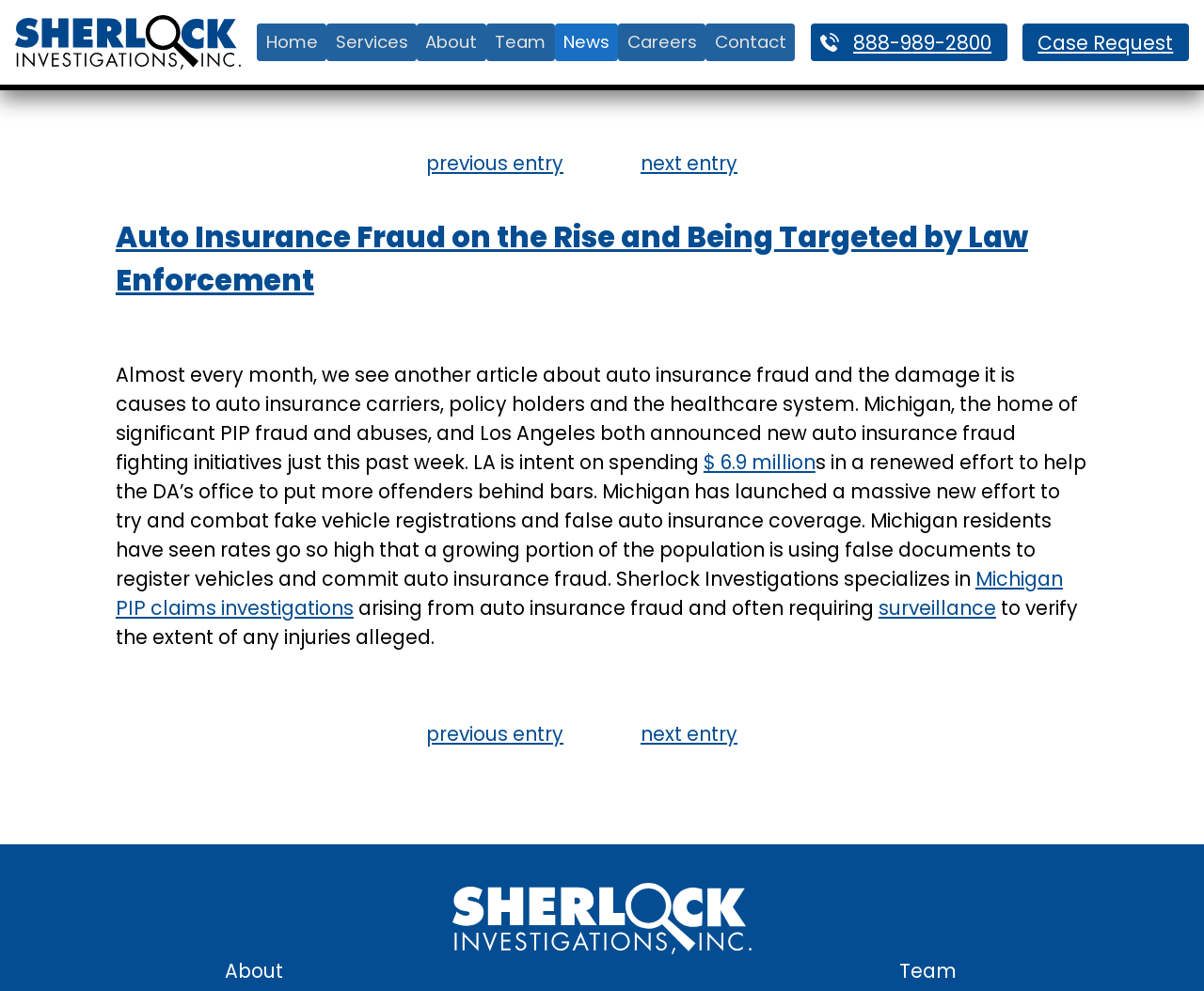Using the provided description parent_node: Sherlock Investigations, find the bounding box coordinates for the UI element. Provide the coordinates in (top-left x, top-left y, bottom-right x, bottom-right y) format, ensuring all values are between 0 and 1.

[0.376, 0.891, 0.624, 0.971]